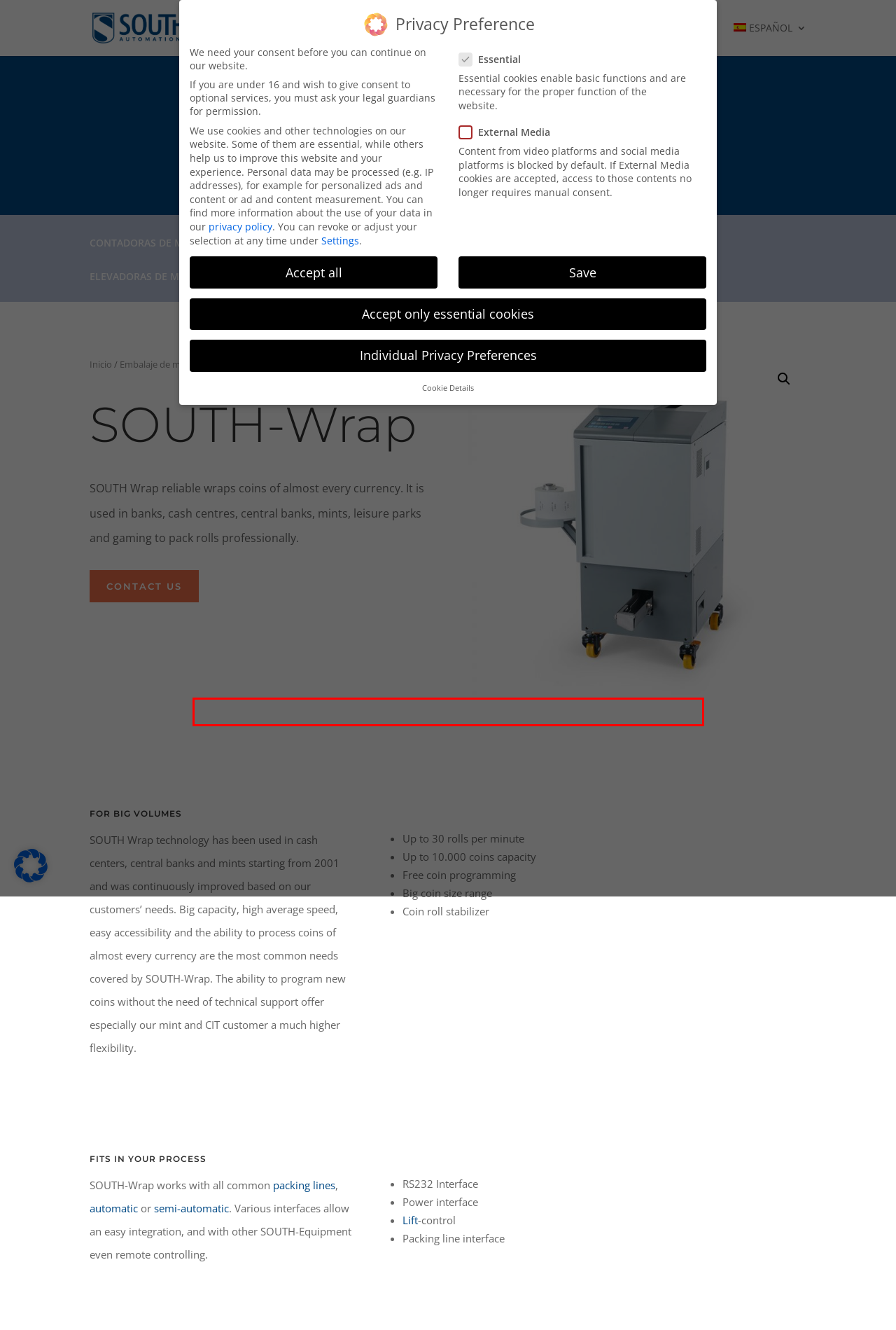From the provided screenshot, extract the text content that is enclosed within the red bounding box.

Content from video platforms and social media platforms is blocked by default. If External Media cookies are accepted, access to those contents no longer requires manual consent.